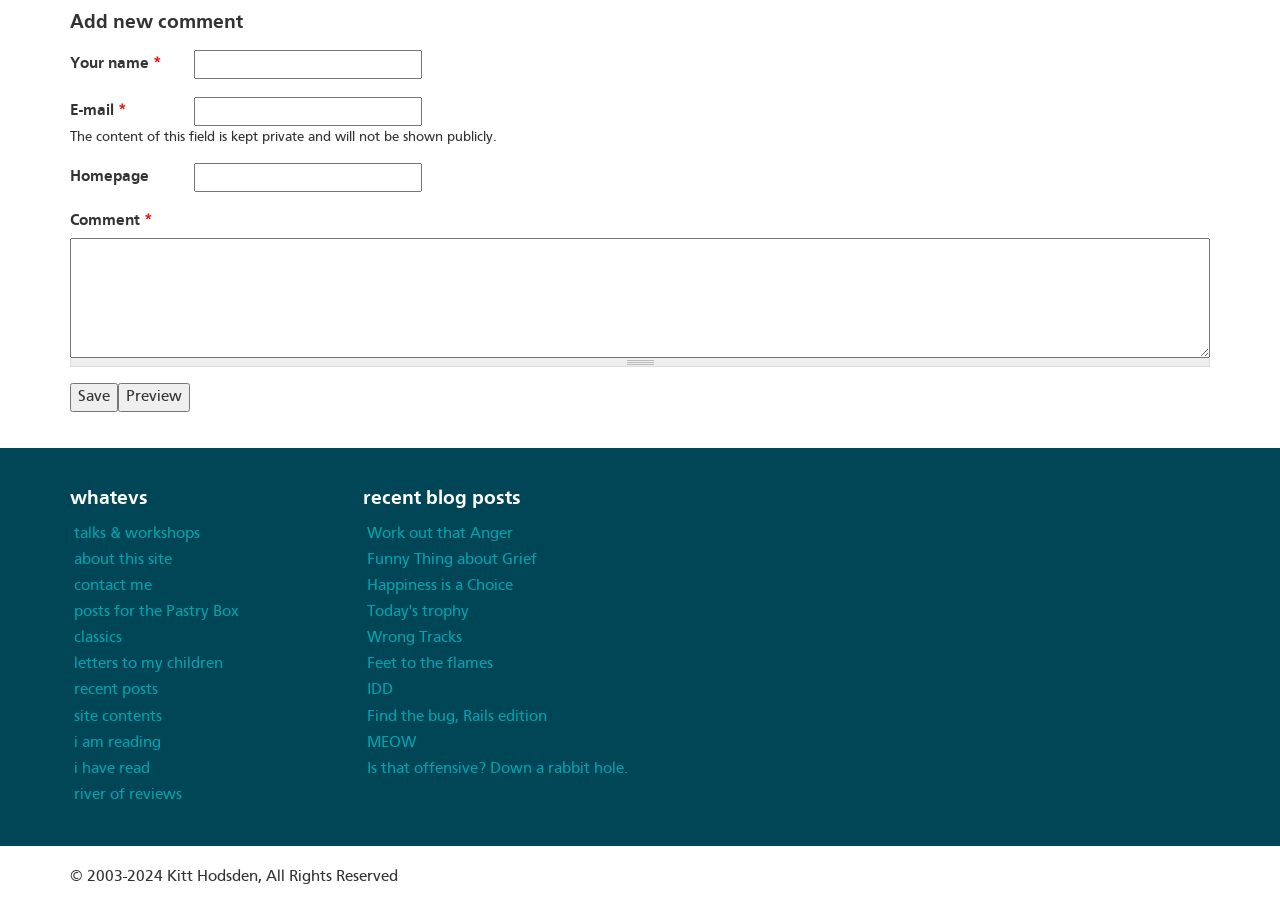What is the purpose of the '*' symbol?
Please elaborate on the answer to the question with detailed information.

I noticed that the '*' symbol appears next to certain fields, such as 'Your name' and 'Comment', and is accompanied by the text 'This field is required.' This suggests that the '*' symbol is used to indicate which fields are required to be filled in.